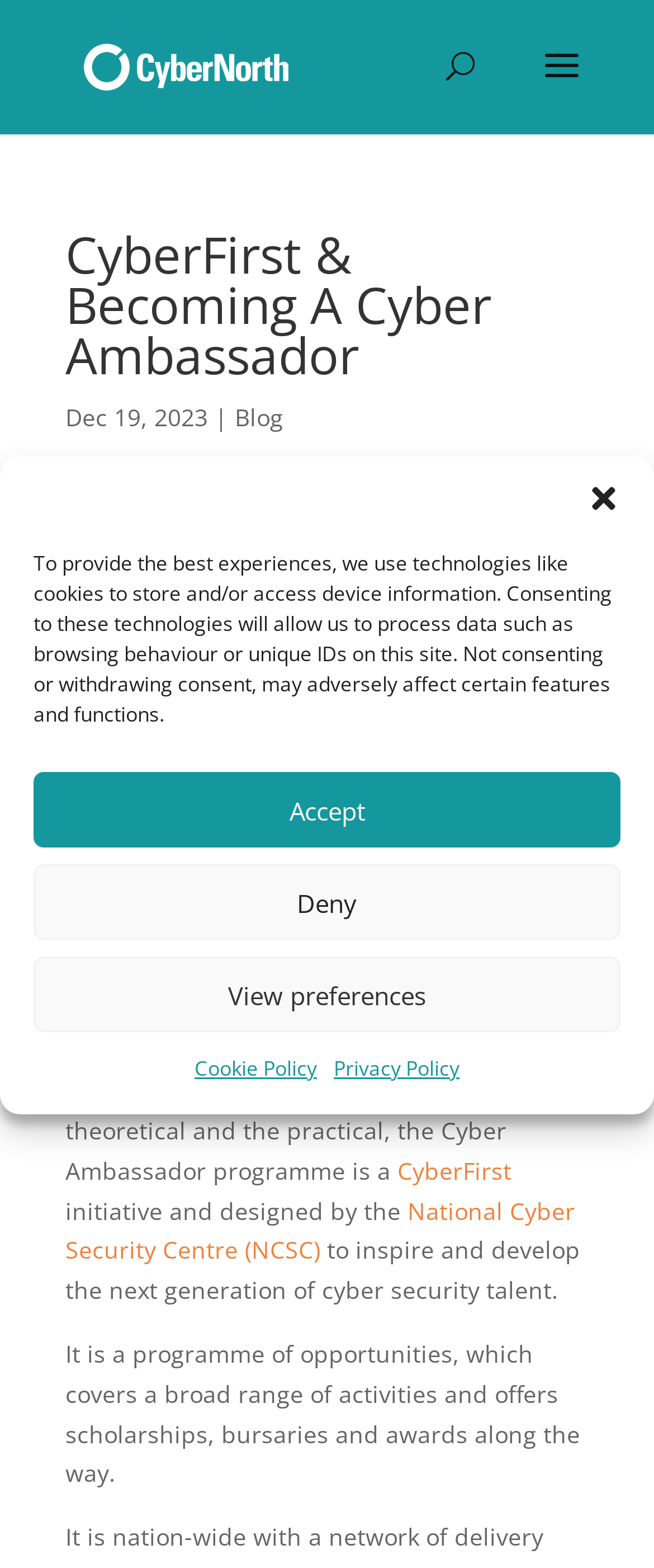Identify the bounding box of the UI component described as: "alt="CyberNorth"".

[0.11, 0.031, 0.46, 0.051]